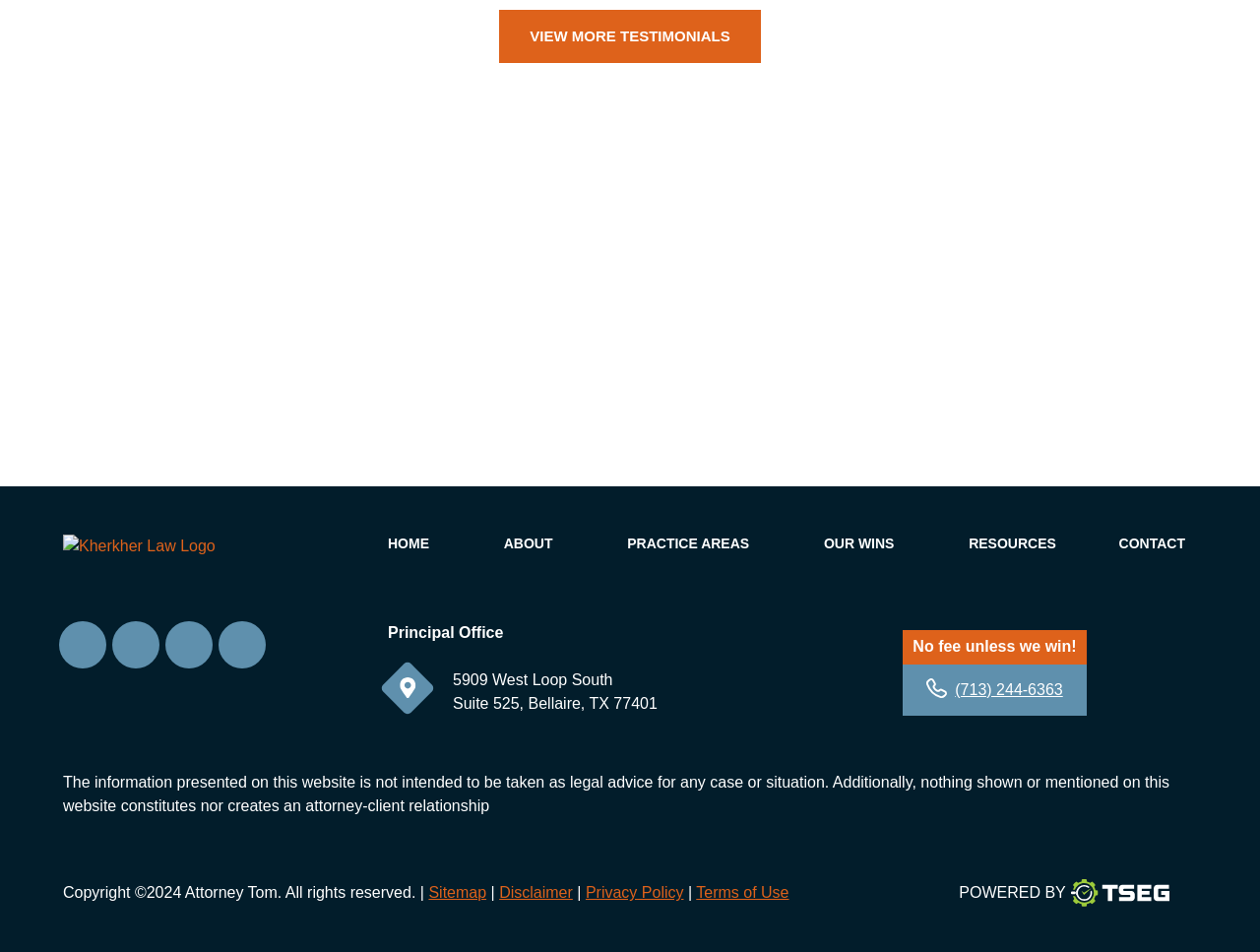What is the logo above 'HOME' link? Based on the screenshot, please respond with a single word or phrase.

Kherkher Law Logo